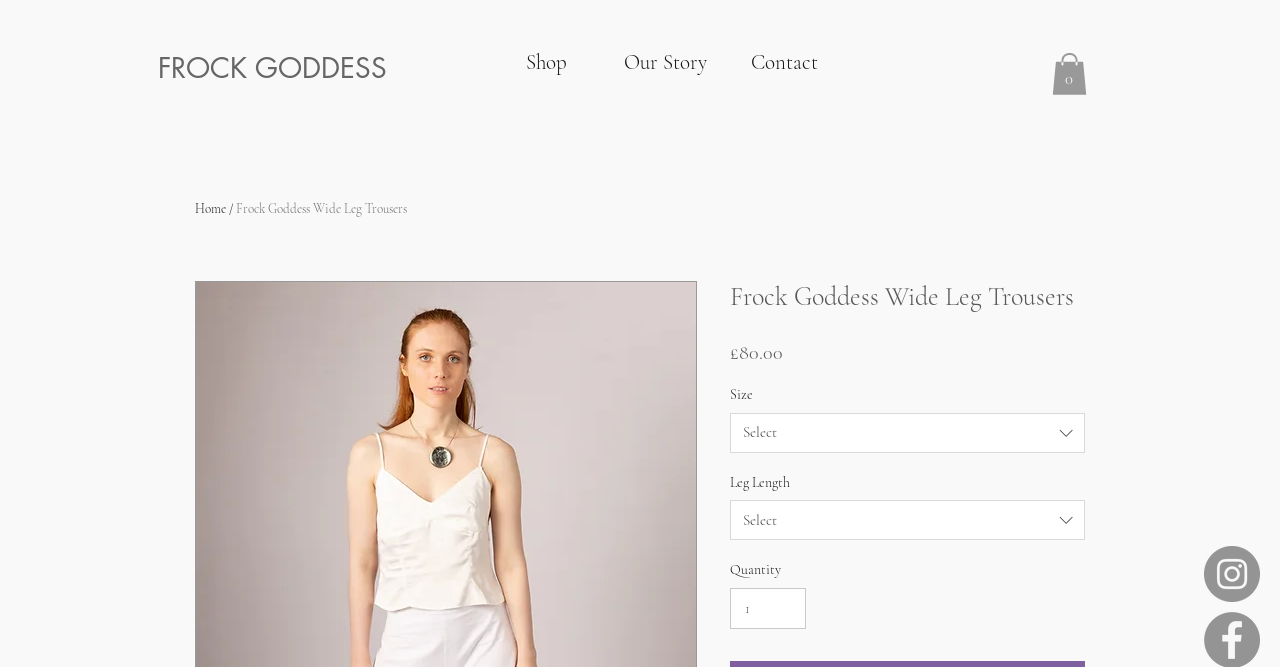Provide the bounding box coordinates of the area you need to click to execute the following instruction: "Select size".

[0.57, 0.619, 0.848, 0.679]